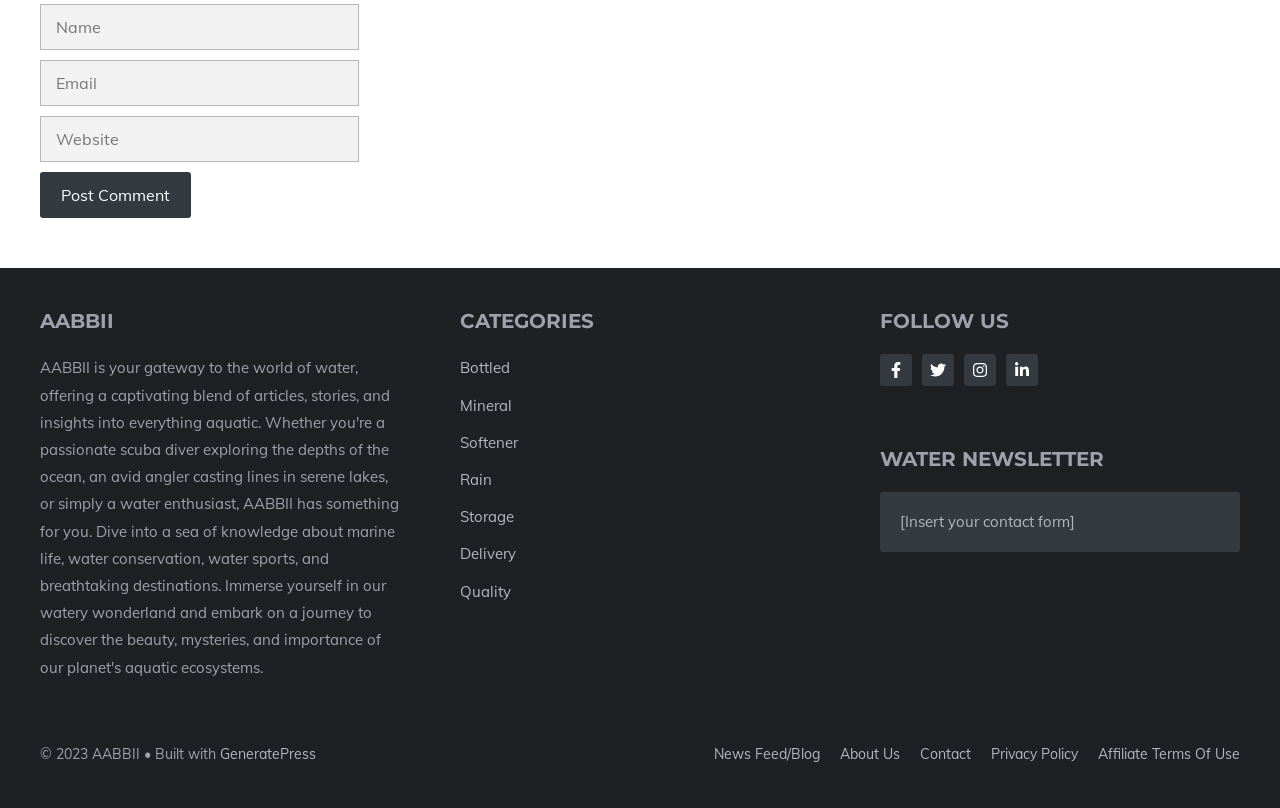Locate the bounding box coordinates of the segment that needs to be clicked to meet this instruction: "Follow Us on Facebook".

[0.687, 0.439, 0.712, 0.478]